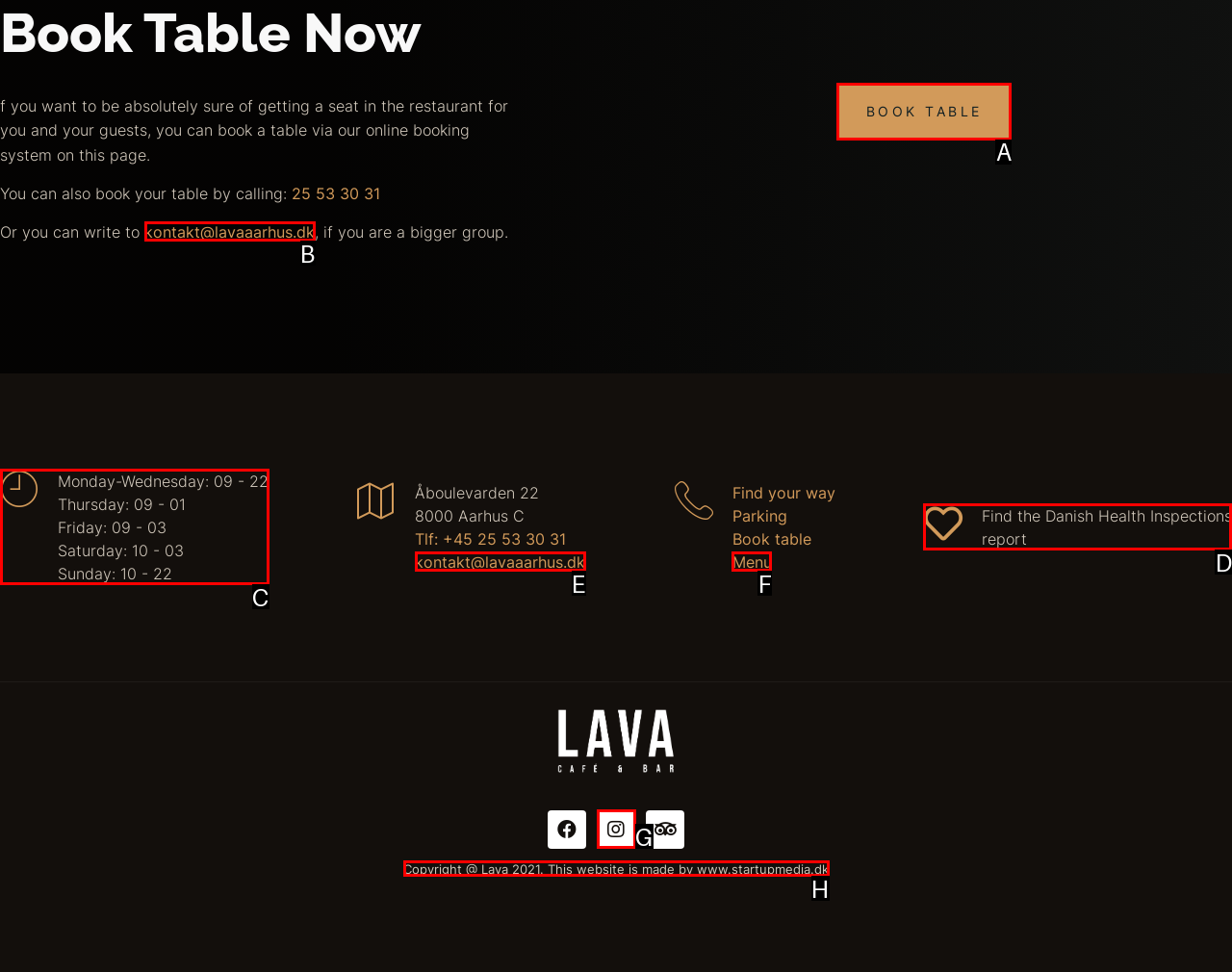Select the correct option from the given choices to perform this task: Read the 'Blog' page. Provide the letter of that option.

None